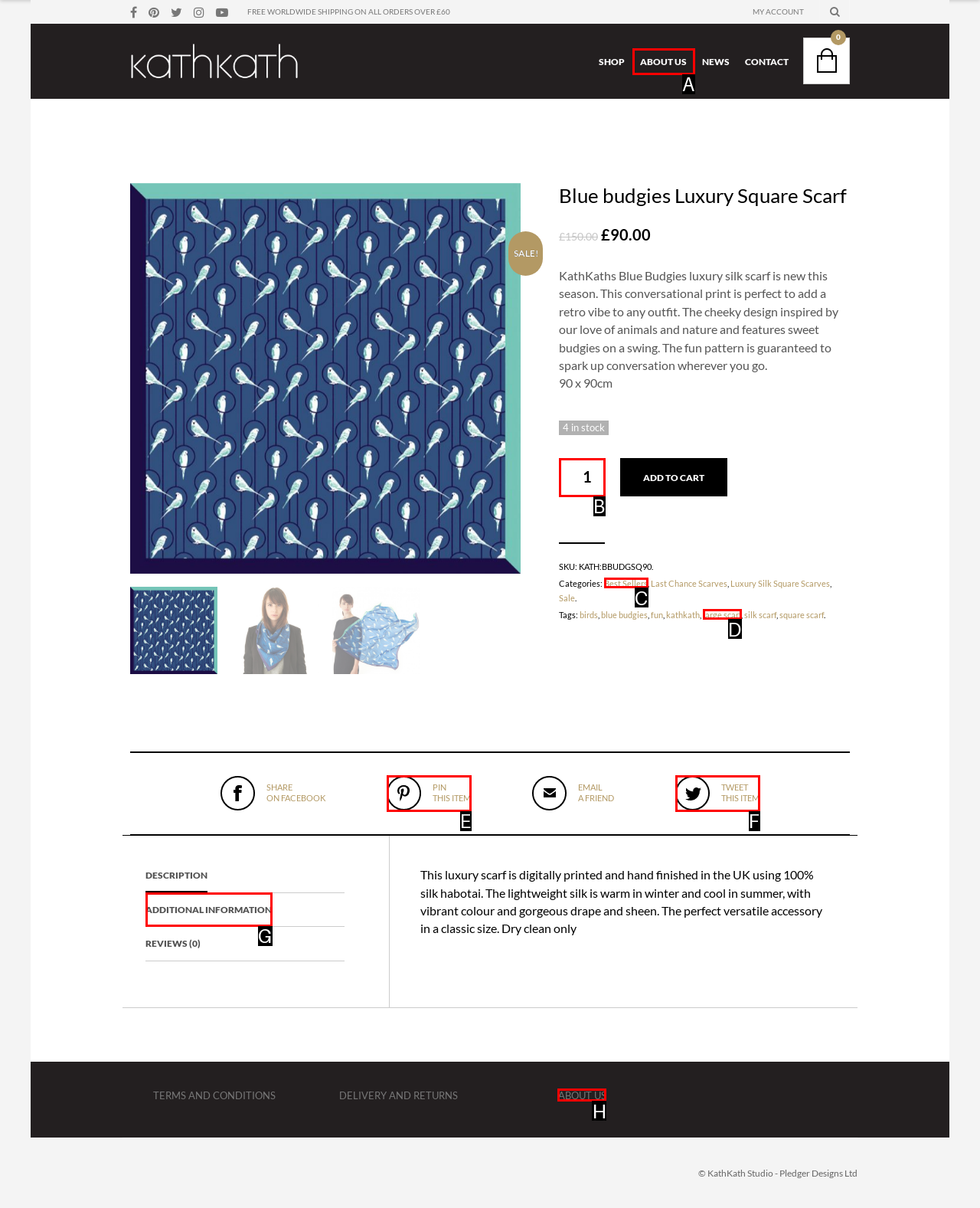From the provided choices, determine which option matches the description: input value="1" name="quantity" title="Qty" value="1". Respond with the letter of the correct choice directly.

B